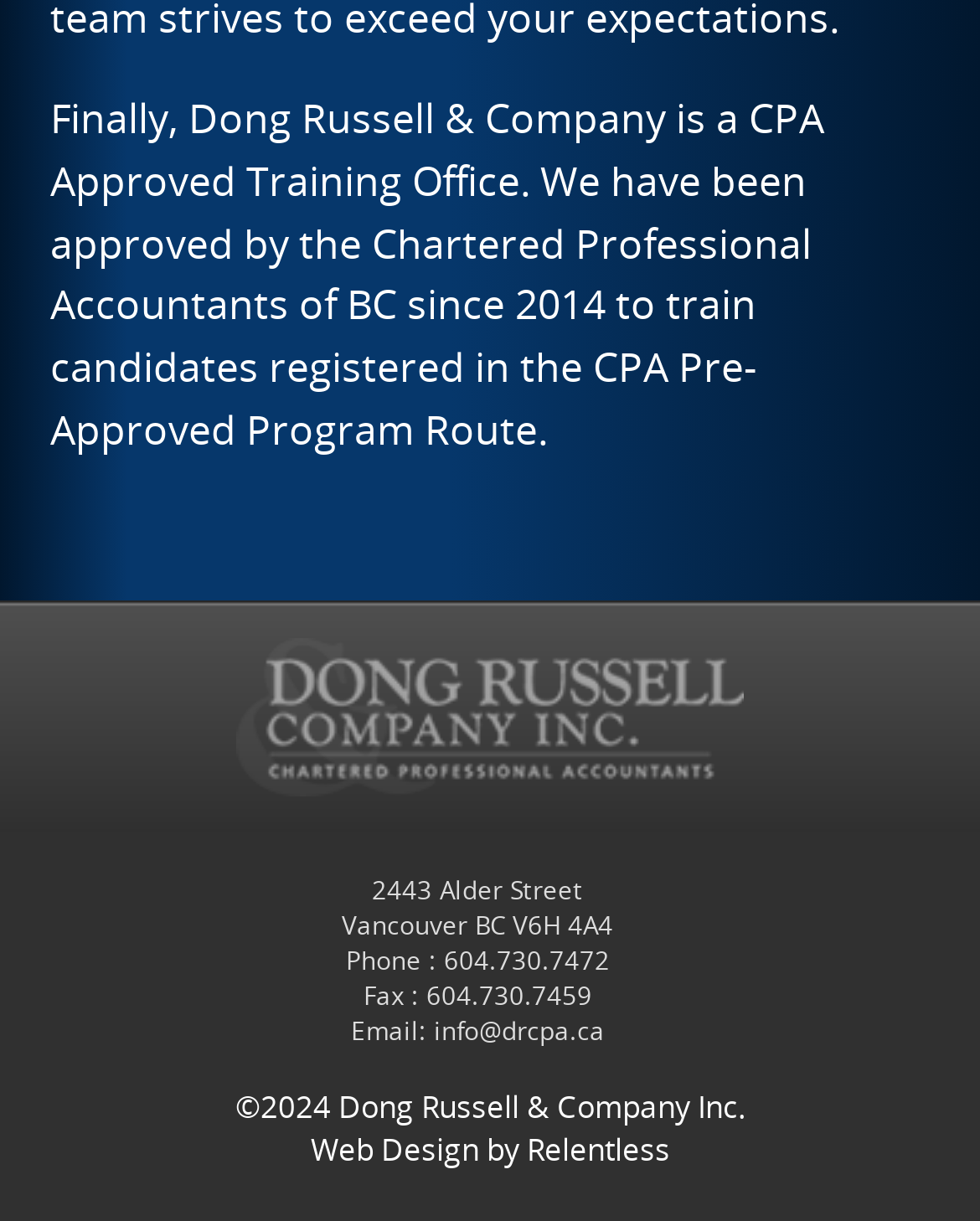Predict the bounding box of the UI element based on the description: "Web Design by Relentless". The coordinates should be four float numbers between 0 and 1, formatted as [left, top, right, bottom].

[0.317, 0.923, 0.683, 0.958]